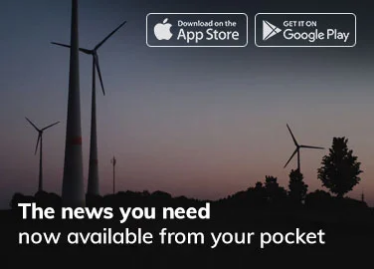What is emphasized in the foreground text?
Look at the webpage screenshot and answer the question with a detailed explanation.

The foreground text boldly states, 'The news you need now available from your pocket,' which emphasizes the idea that news and information are conveniently and easily accessible through mobile technology.